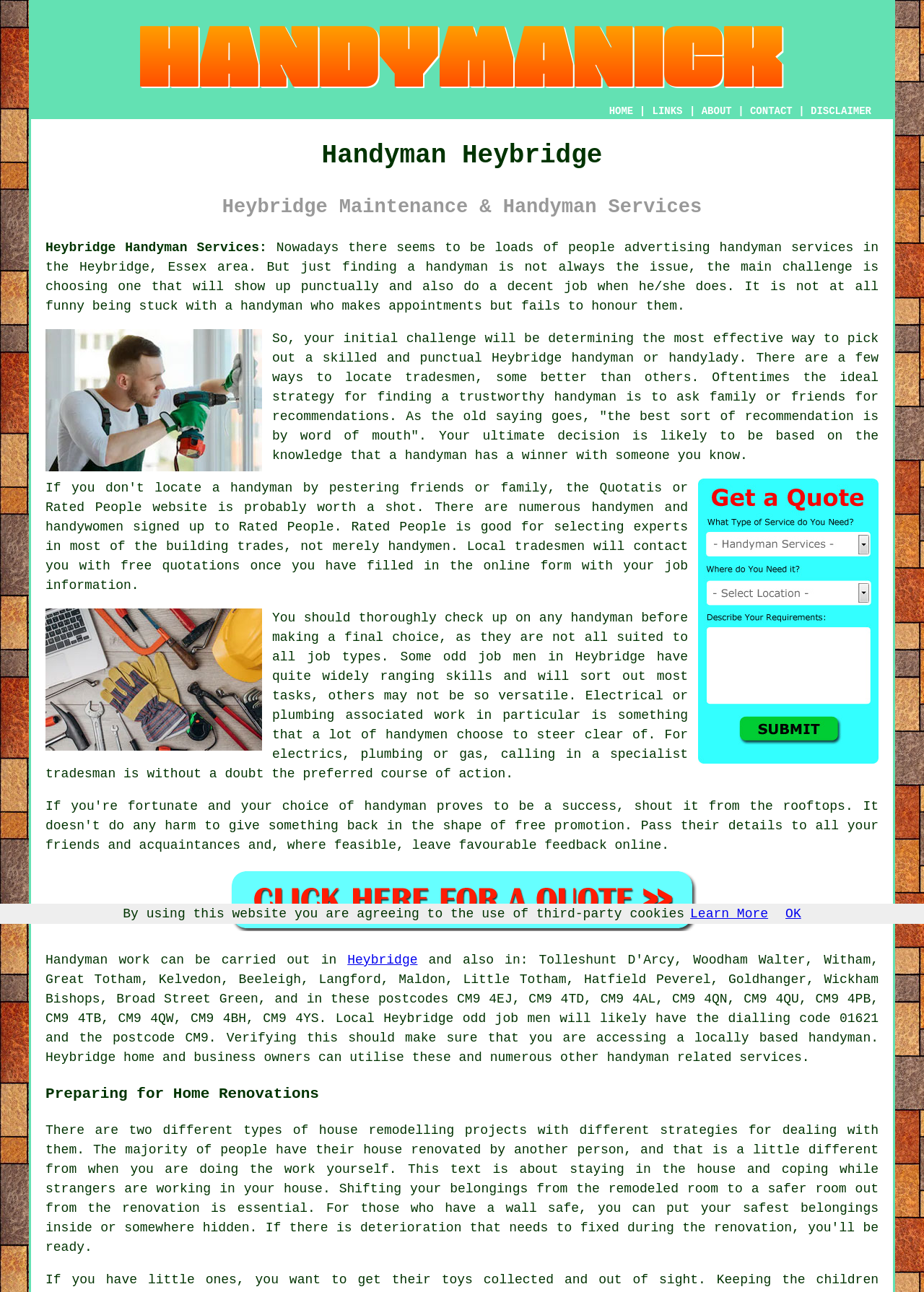Calculate the bounding box coordinates for the UI element based on the following description: "a handyman who makes". Ensure the coordinates are four float numbers between 0 and 1, i.e., [left, top, right, bottom].

[0.243, 0.231, 0.412, 0.243]